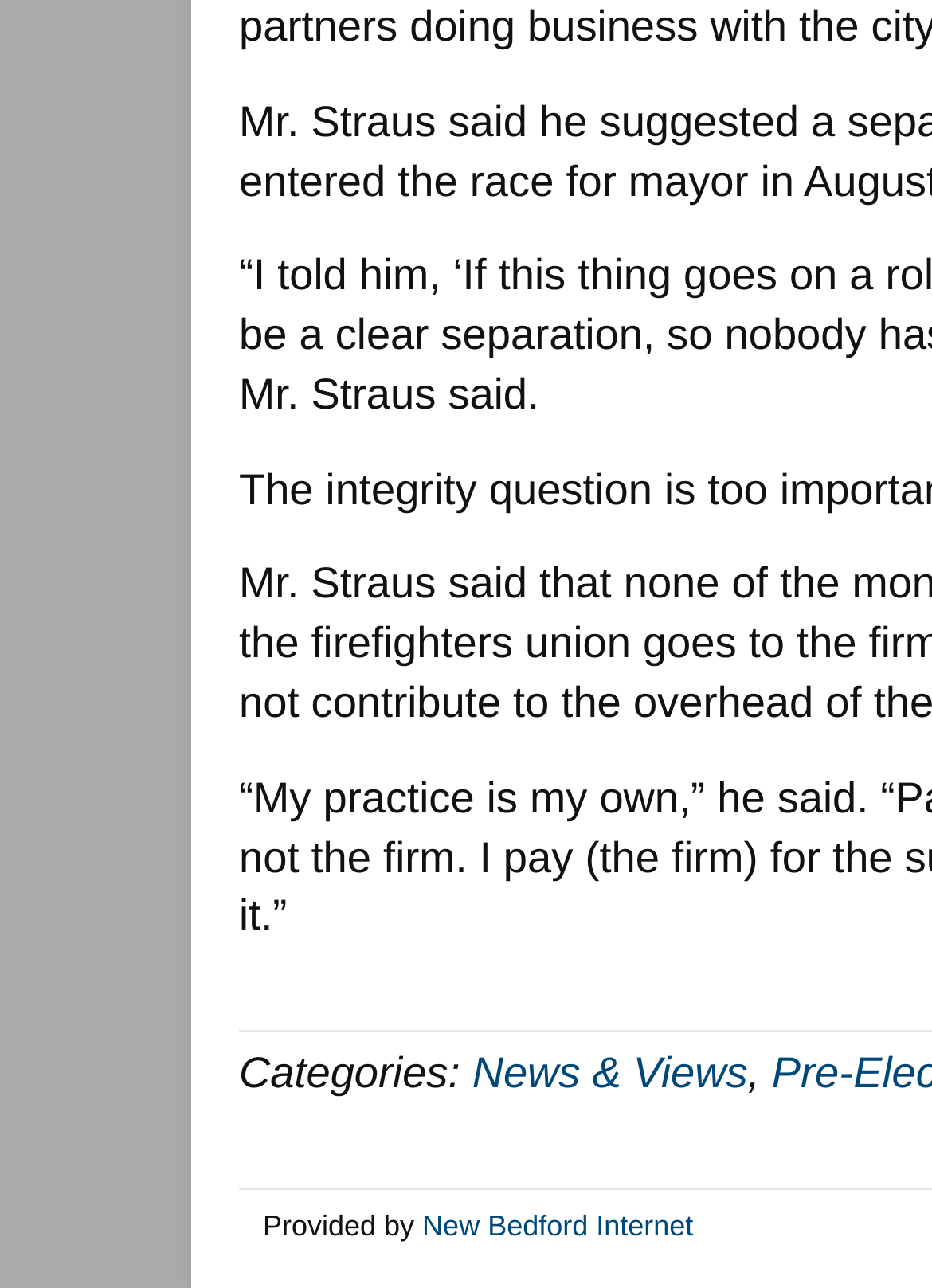Determine the bounding box for the UI element as described: "News & Views". The coordinates should be represented as four float numbers between 0 and 1, formatted as [left, top, right, bottom].

[0.507, 0.8, 0.802, 0.837]